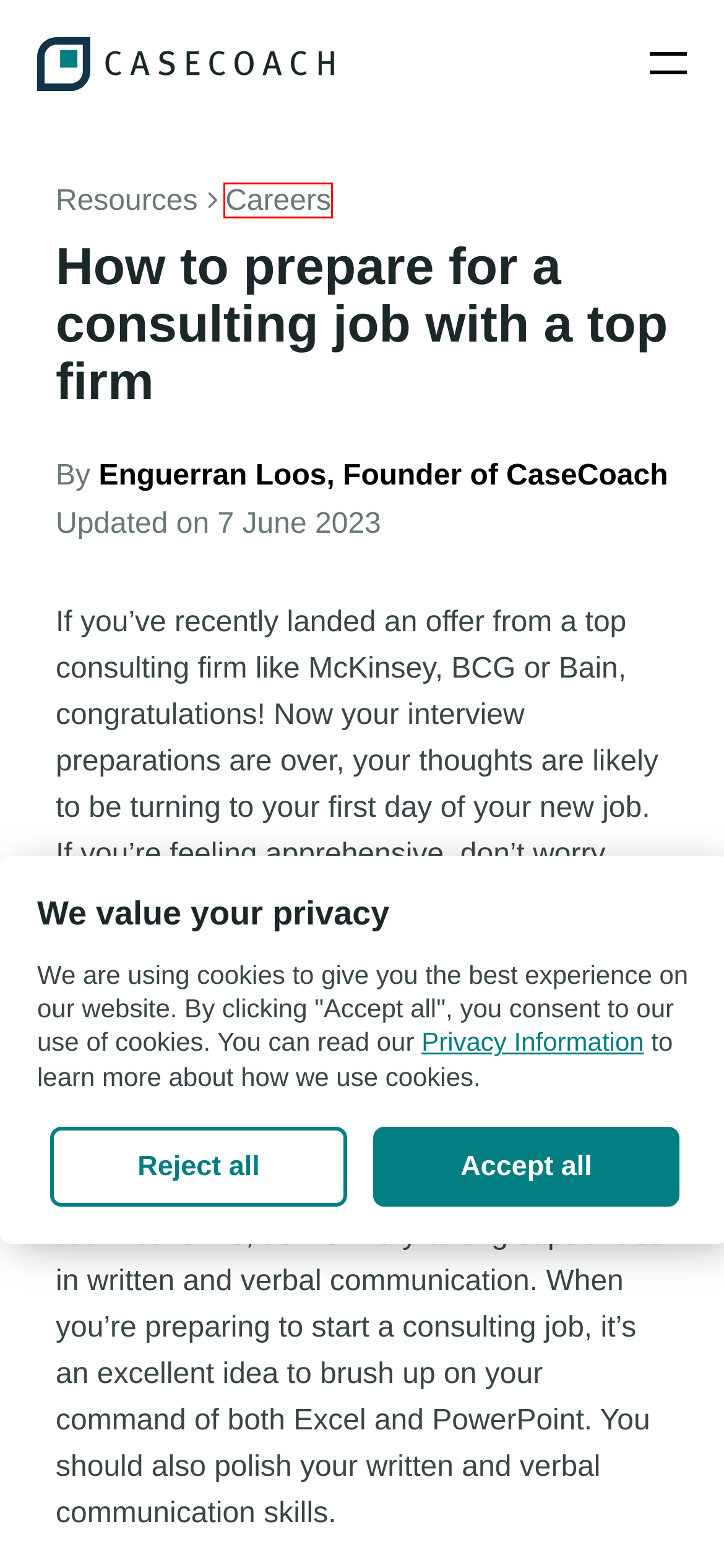You are given a webpage screenshot where a red bounding box highlights an element. Determine the most fitting webpage description for the new page that loads after clicking the element within the red bounding box. Here are the candidates:
A. All you need to know about consulting careers - CaseCoach
B. Privacy Information | CaseCoach
C. Key skills required for management consulting | CaseCoach
D. All you need to know about management consulting | CaseCoach
E. What management consultants actually do | CaseCoach
F. Tips for last-minute case interview preparation | CaseCoach
G. Management consulting vs investment banking | CaseCoach
H. McKinsey, BCG & Bain case interview prep | CaseCoach

A